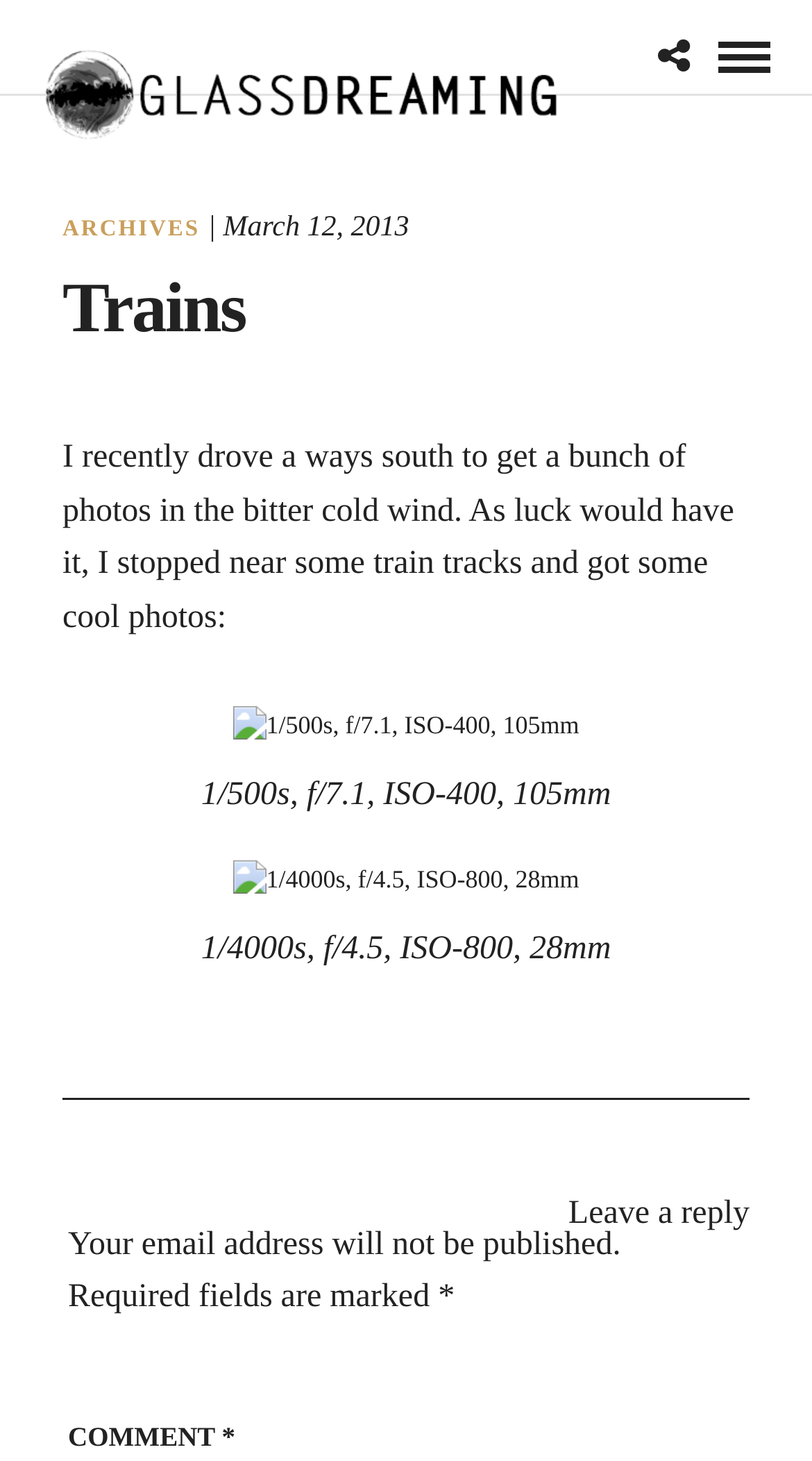What is the function of the link with the text ''?
Give a single word or phrase answer based on the content of the image.

Unknown